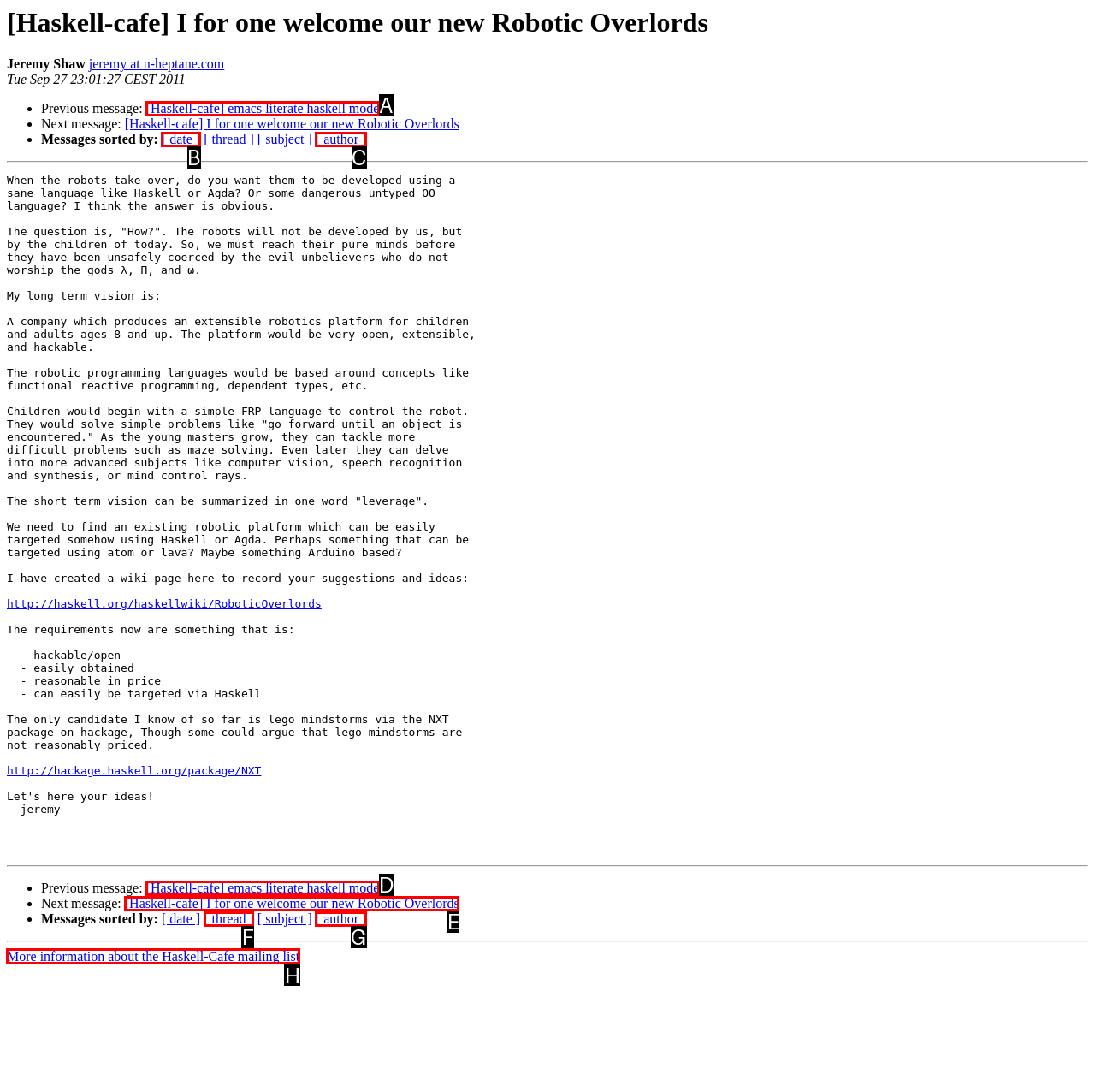To achieve the task: Get more information about the Haskell-Cafe mailing list, which HTML element do you need to click?
Respond with the letter of the correct option from the given choices.

H